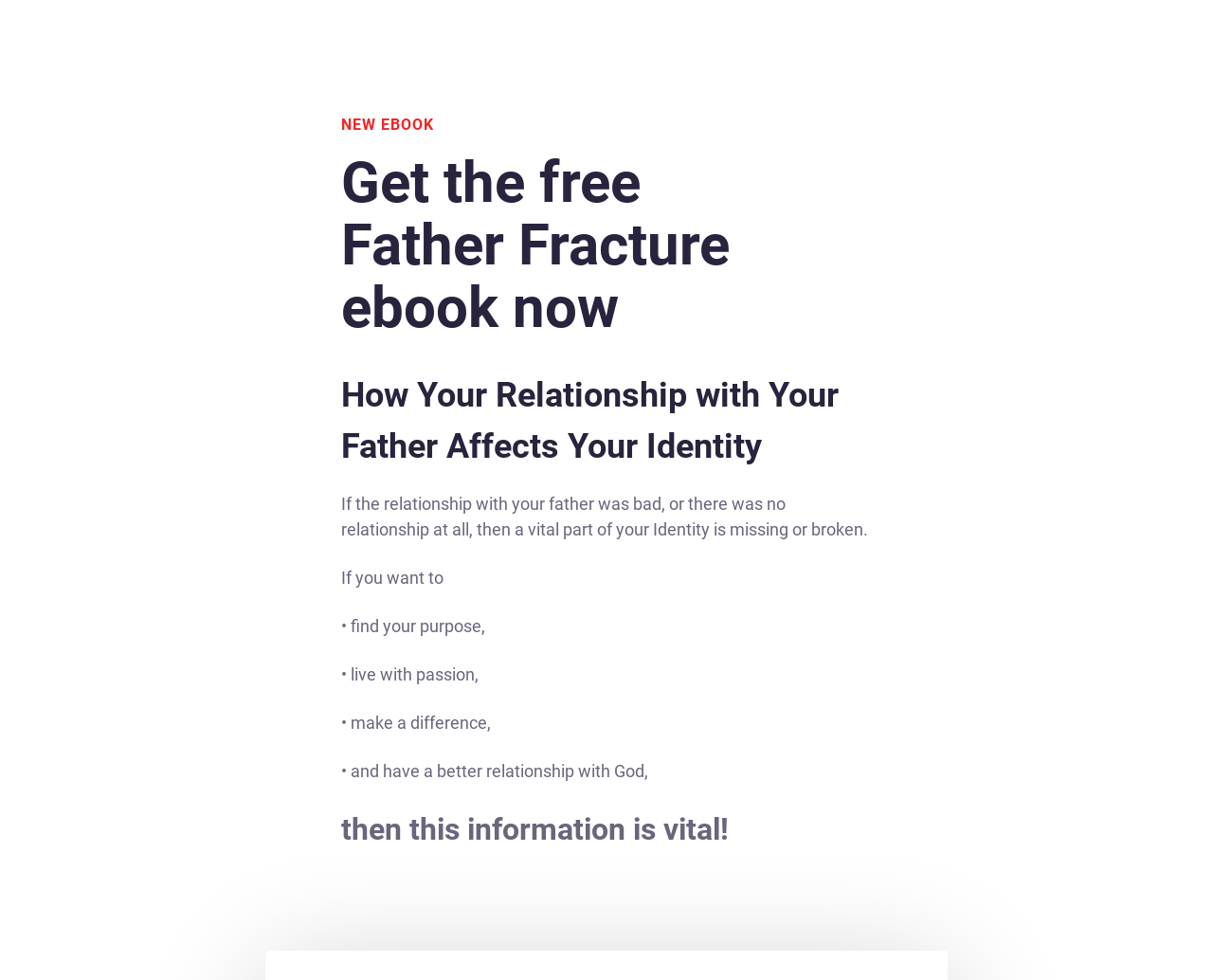Give a full account of the webpage's elements and their arrangement.

The webpage appears to be promoting a free ebook titled "Father Fracture". At the top, there is a prominent heading with the title "Get the free Father Fracture ebook now". Below this heading, there is a smaller heading that reads "How Your Relationship with Your Father Affects Your Identity". 

Underneath this heading, there is a block of text that discusses the importance of a father's relationship in shaping one's identity. The text is divided into several paragraphs, with the first paragraph explaining how a bad or non-existent relationship with one's father can lead to a missing or broken part of one's identity. 

The following paragraphs are presented in a bullet-point format, listing the benefits of finding one's purpose, living with passion, making a difference, and having a better relationship with God. The text concludes with a statement emphasizing the importance of this information. 

The layout of the webpage is simple, with a clear hierarchy of headings and text. The most prominent element is the title heading, followed by the smaller heading and the block of text. The bullet points are neatly arranged below the main text, making it easy to read and understand.